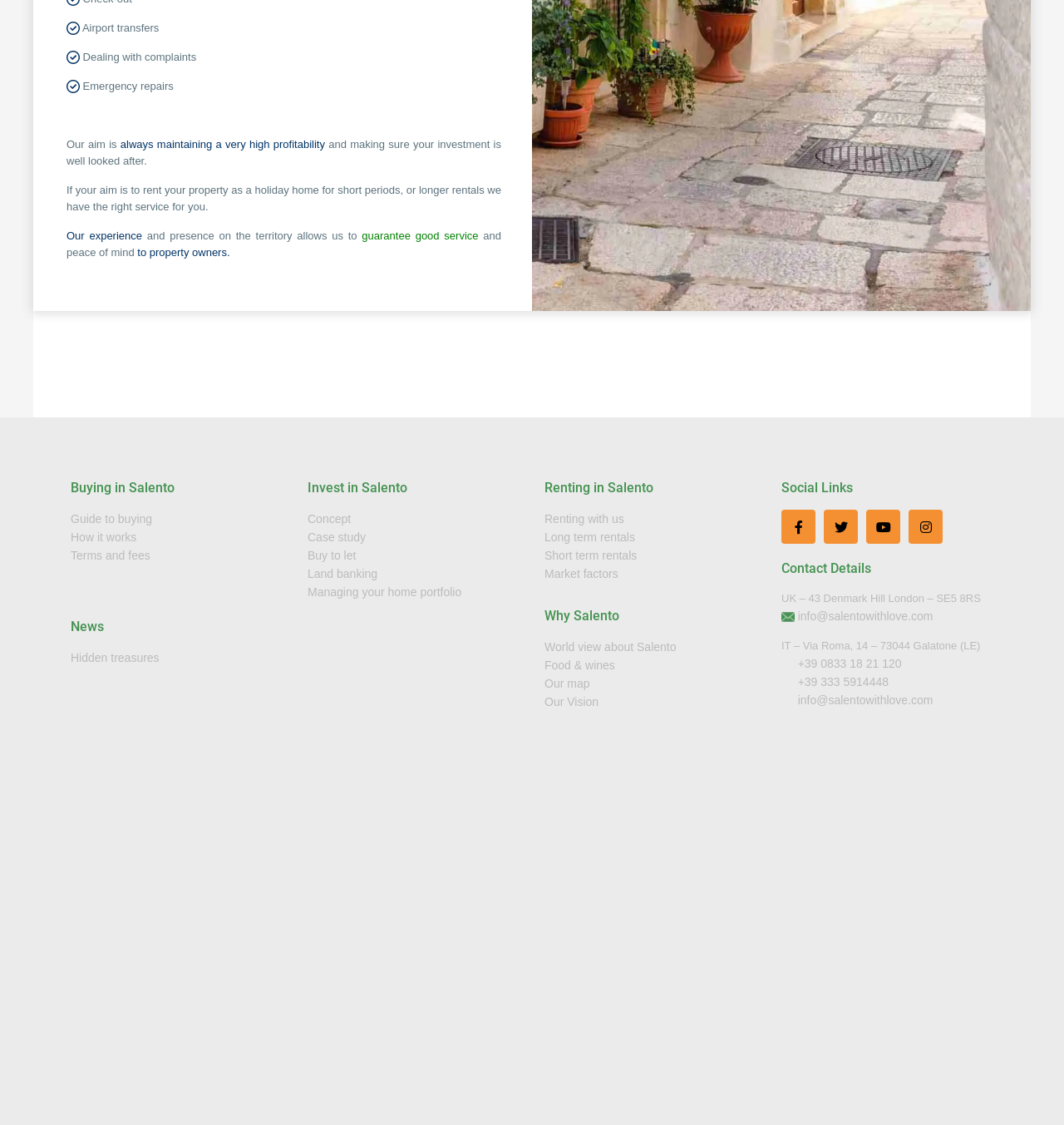What is the location of the UK office?
Please provide a single word or phrase answer based on the image.

43 Denmark Hill London